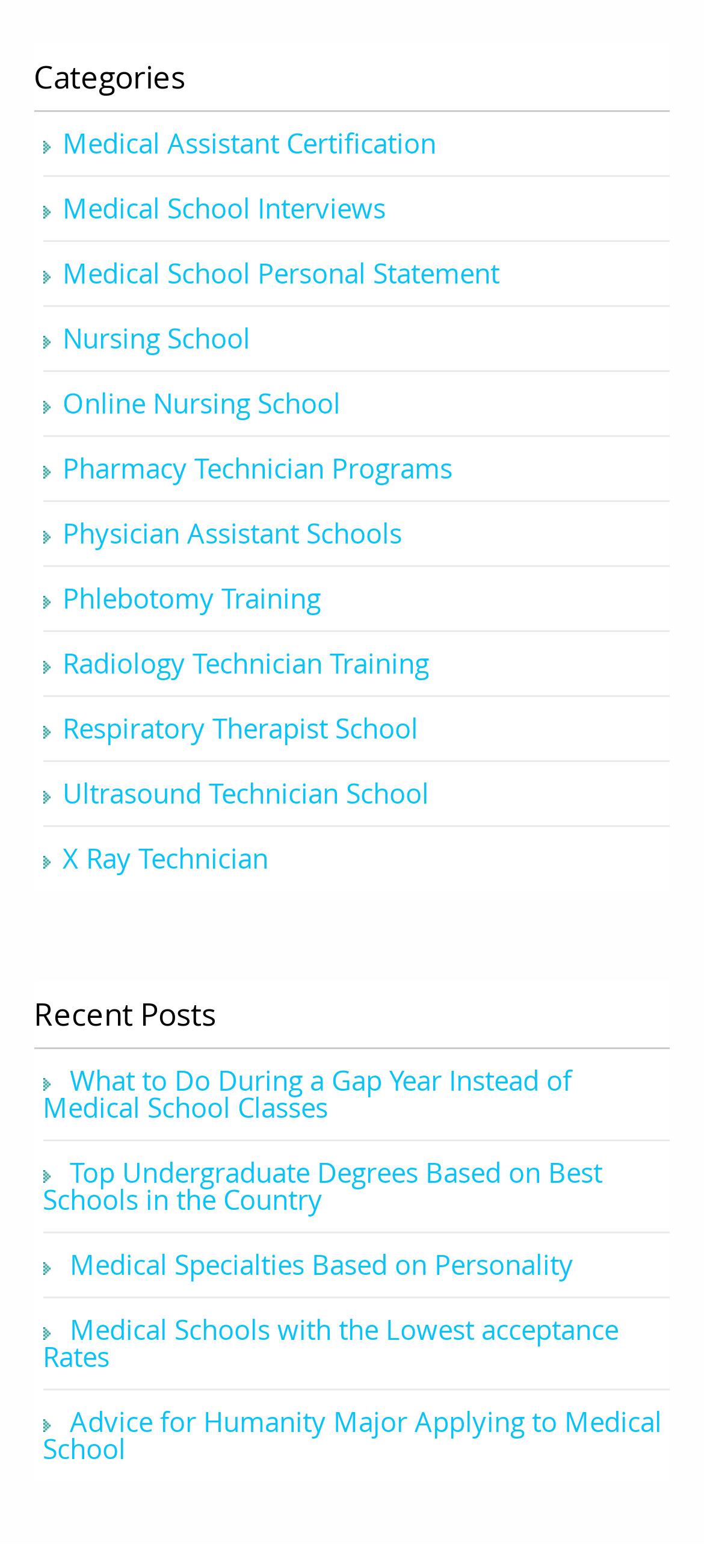How many recent posts are listed?
Provide a detailed answer to the question, using the image to inform your response.

There are 5 recent posts listed, which are 'What to Do During a Gap Year Instead of Medical School Classes', 'Top Undergraduate Degrees Based on Best Schools in the Country', 'Medical Specialties Based on Personality', 'Medical Schools with the Lowest acceptance Rates', and 'Advice for Humanity Major Applying to Medical School'. These posts are listed under the 'Recent Posts' heading.